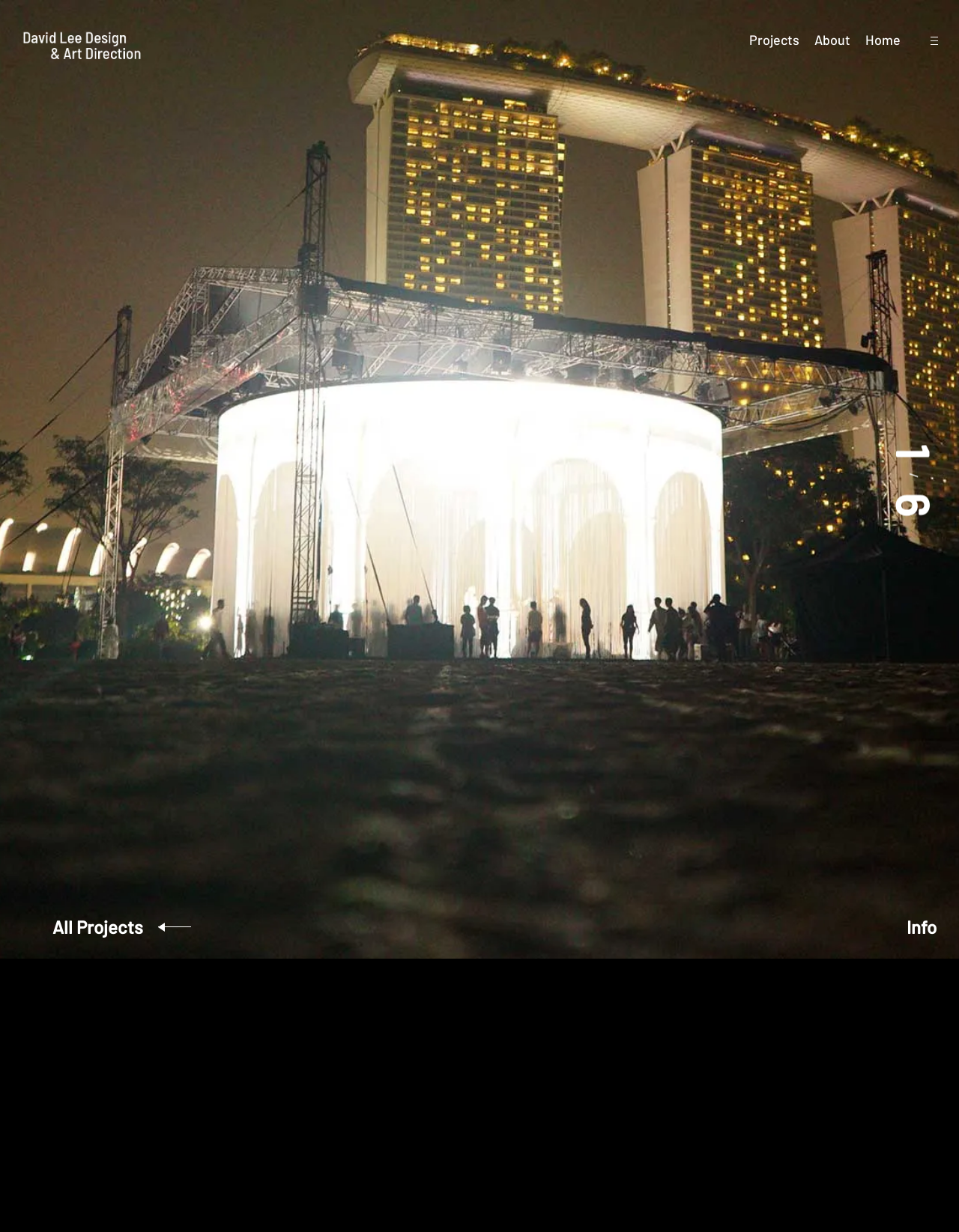What is the purpose of the button with the '/' symbol?
Make sure to answer the question with a detailed and comprehensive explanation.

The button element with the '/' symbol has a child element 'open sidebar', indicating that clicking this button will open a sidebar.